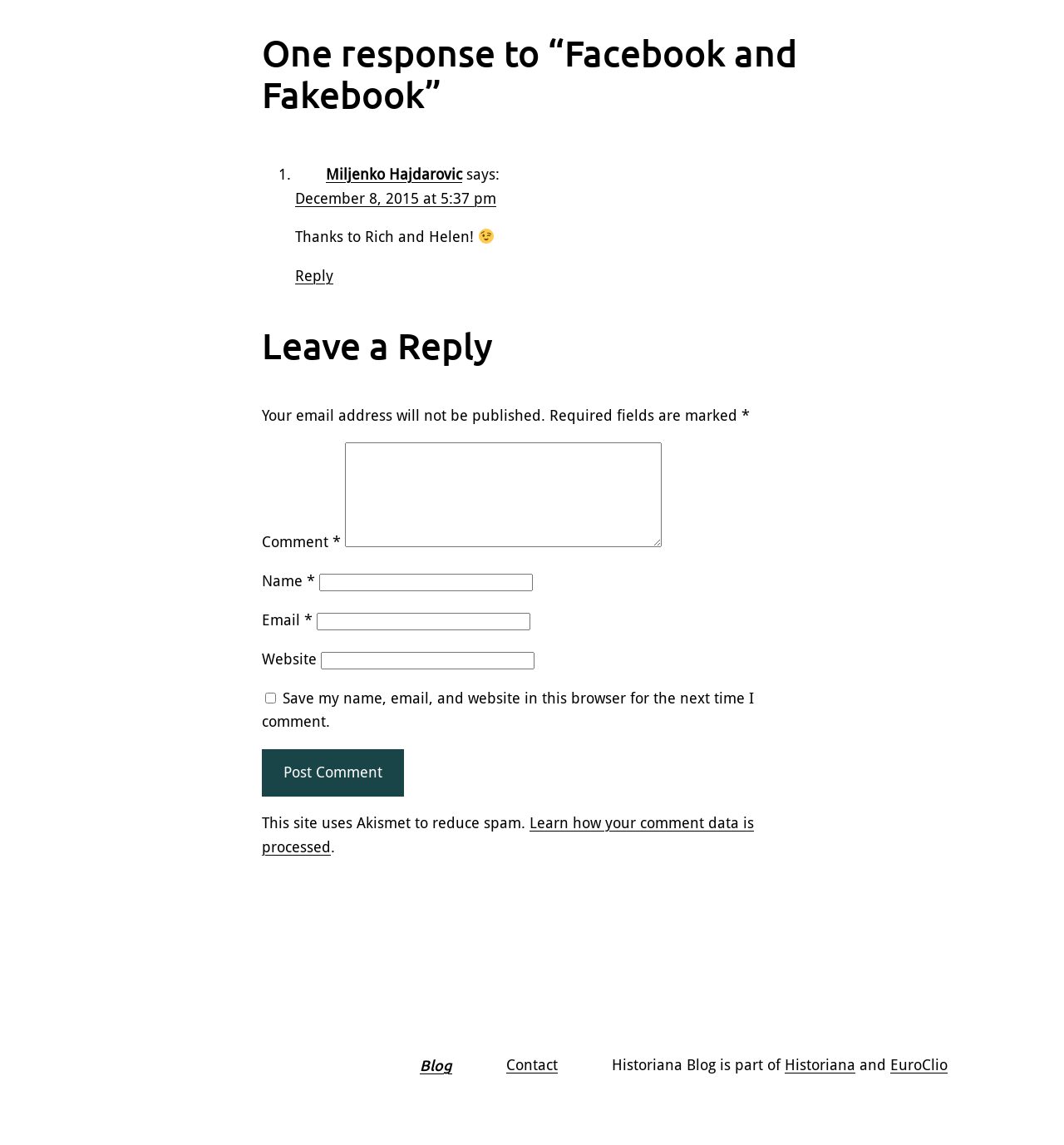Find the bounding box coordinates of the clickable area required to complete the following action: "Leave a comment".

[0.324, 0.387, 0.622, 0.478]